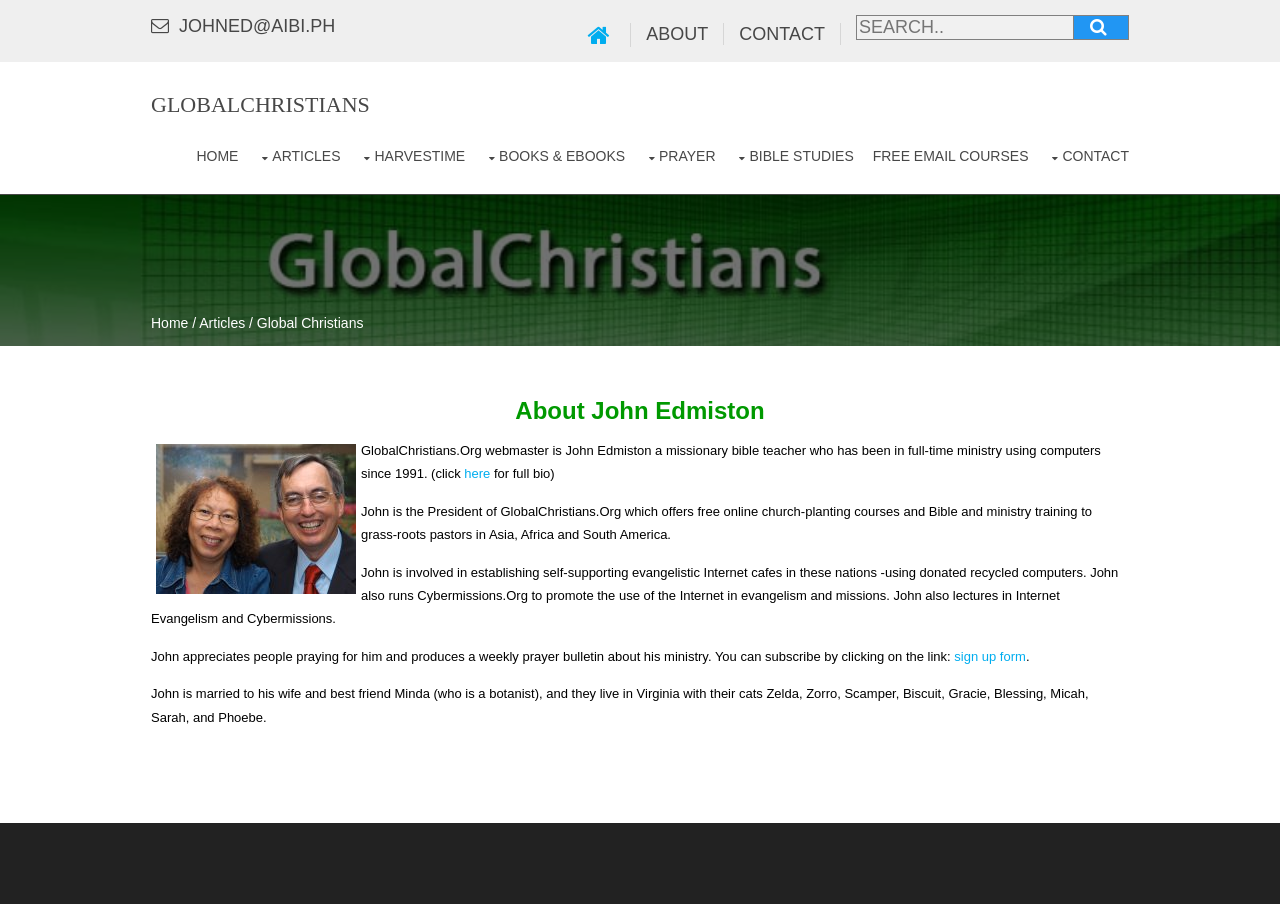What is the name of John's wife?
Look at the screenshot and respond with a single word or phrase.

Minda